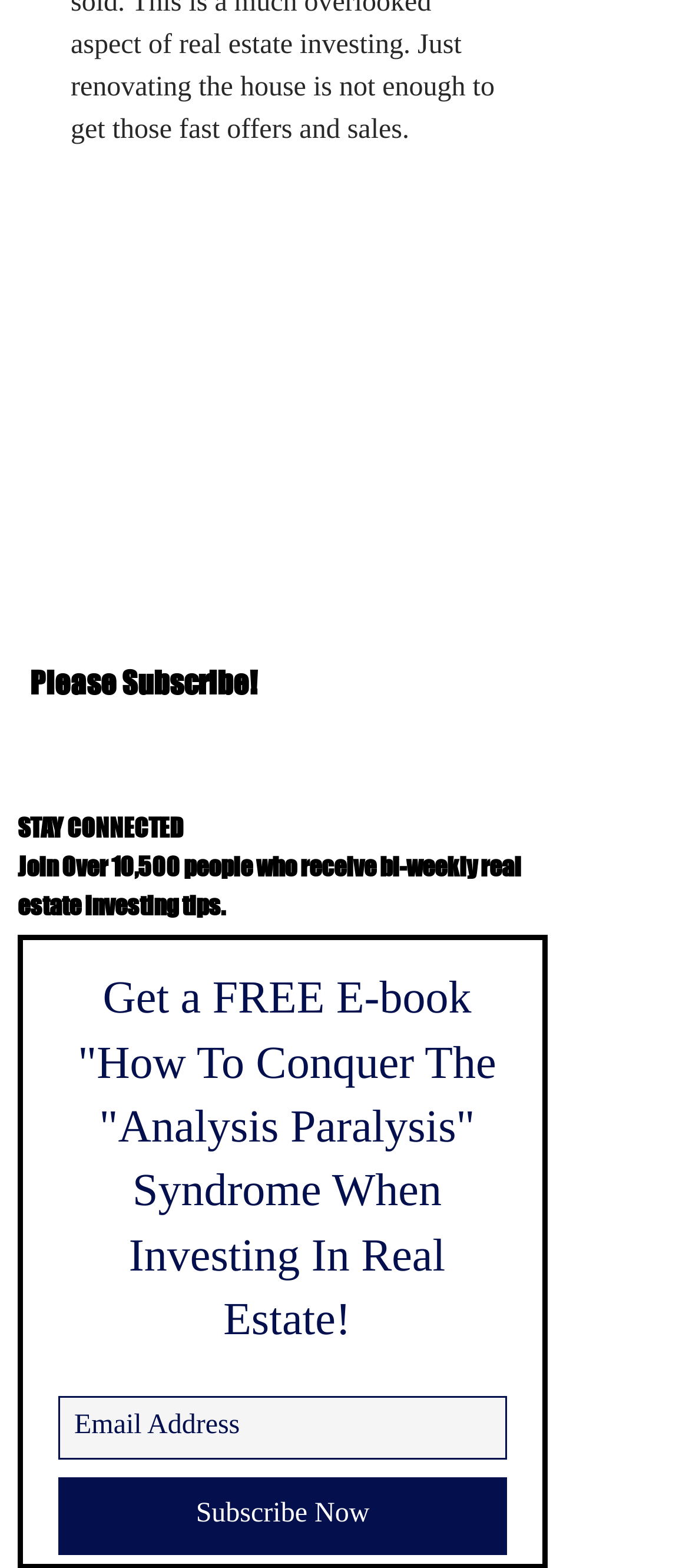What is required to subscribe?
Please provide a single word or phrase answer based on the image.

Email Address